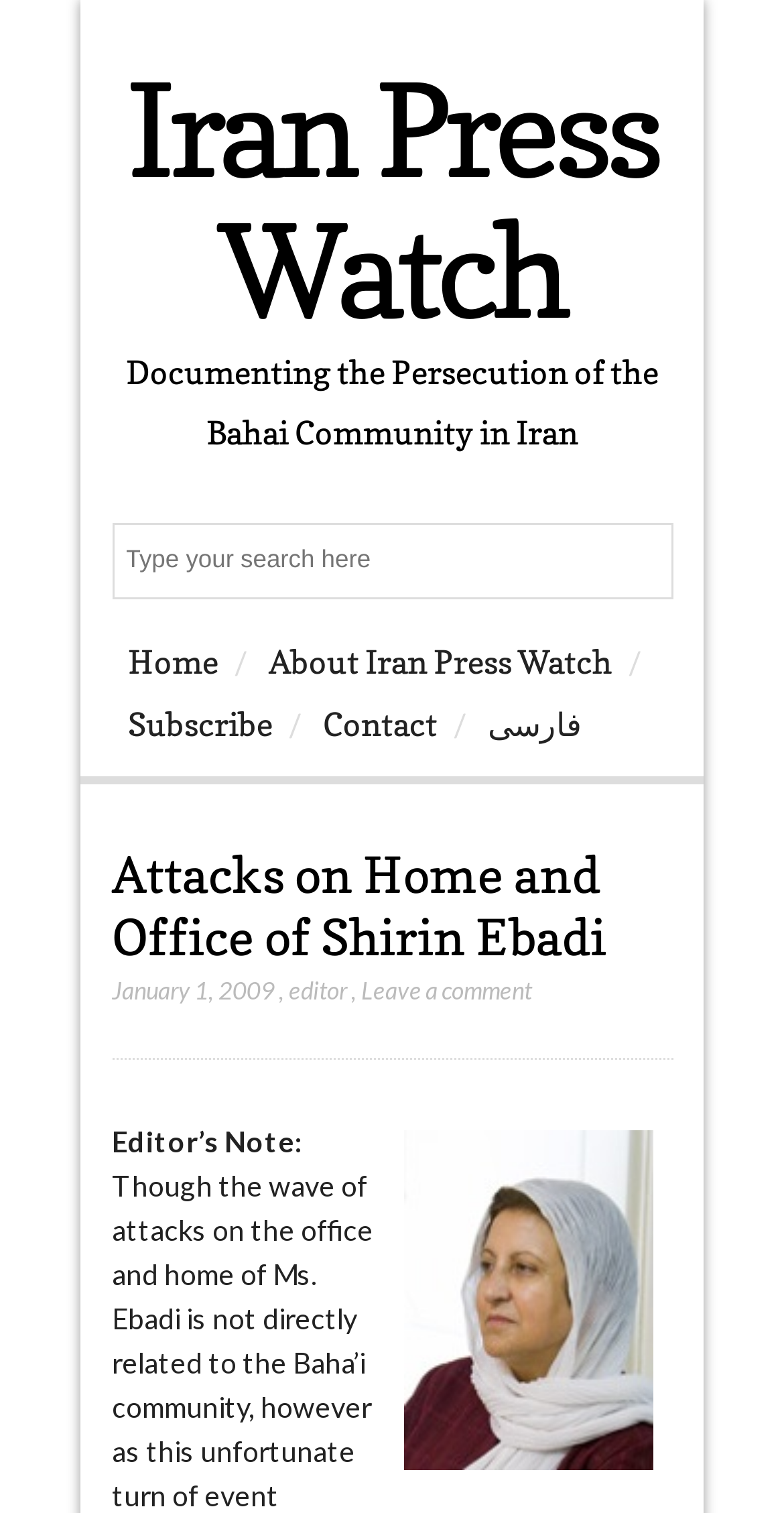Provide the bounding box coordinates of the section that needs to be clicked to accomplish the following instruction: "go to Oliver's Cycle Sports Home Page."

None